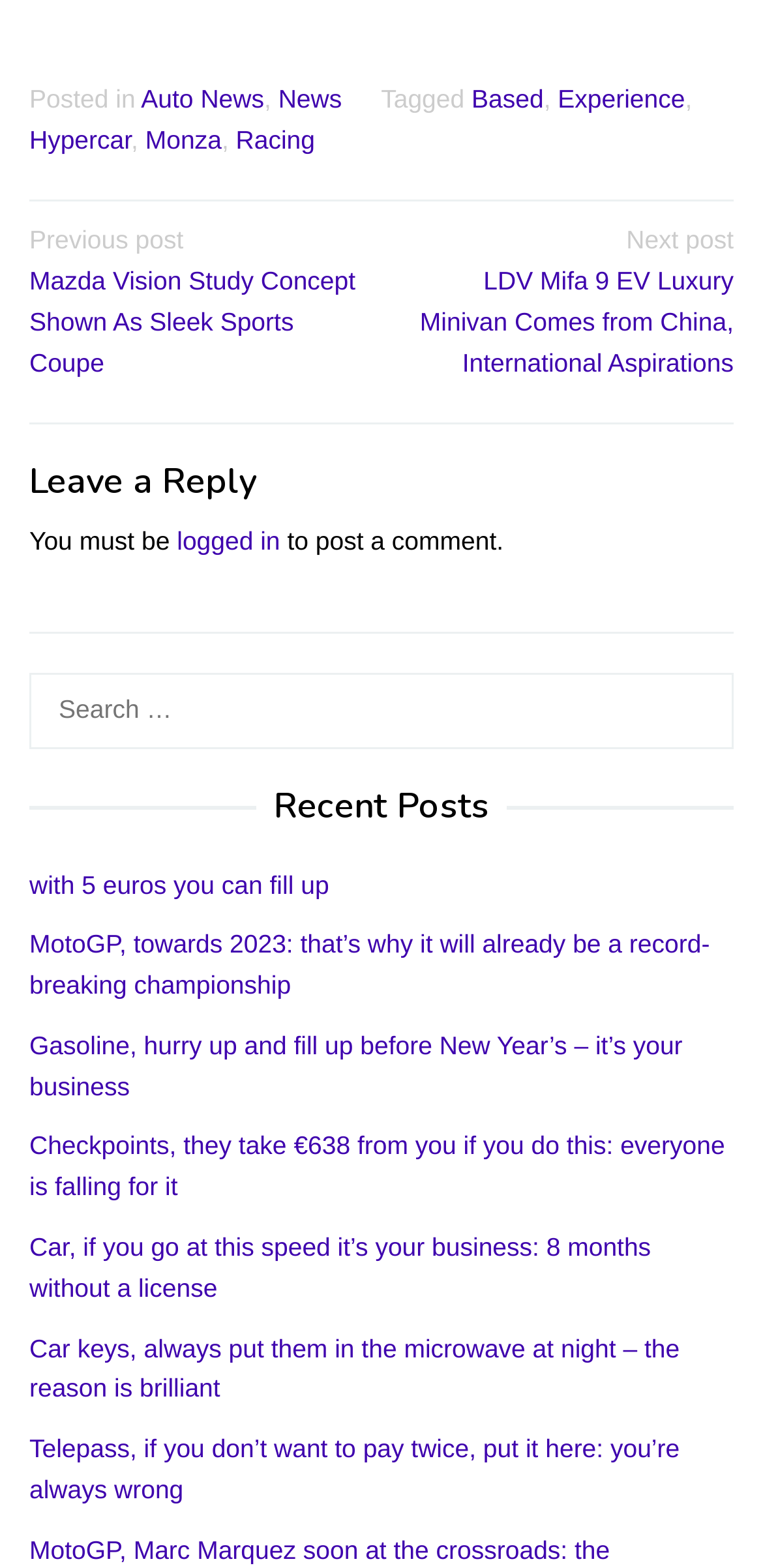Determine the bounding box coordinates of the clickable element to achieve the following action: 'Go to previous post'. Provide the coordinates as four float values between 0 and 1, formatted as [left, top, right, bottom].

[0.038, 0.141, 0.482, 0.24]